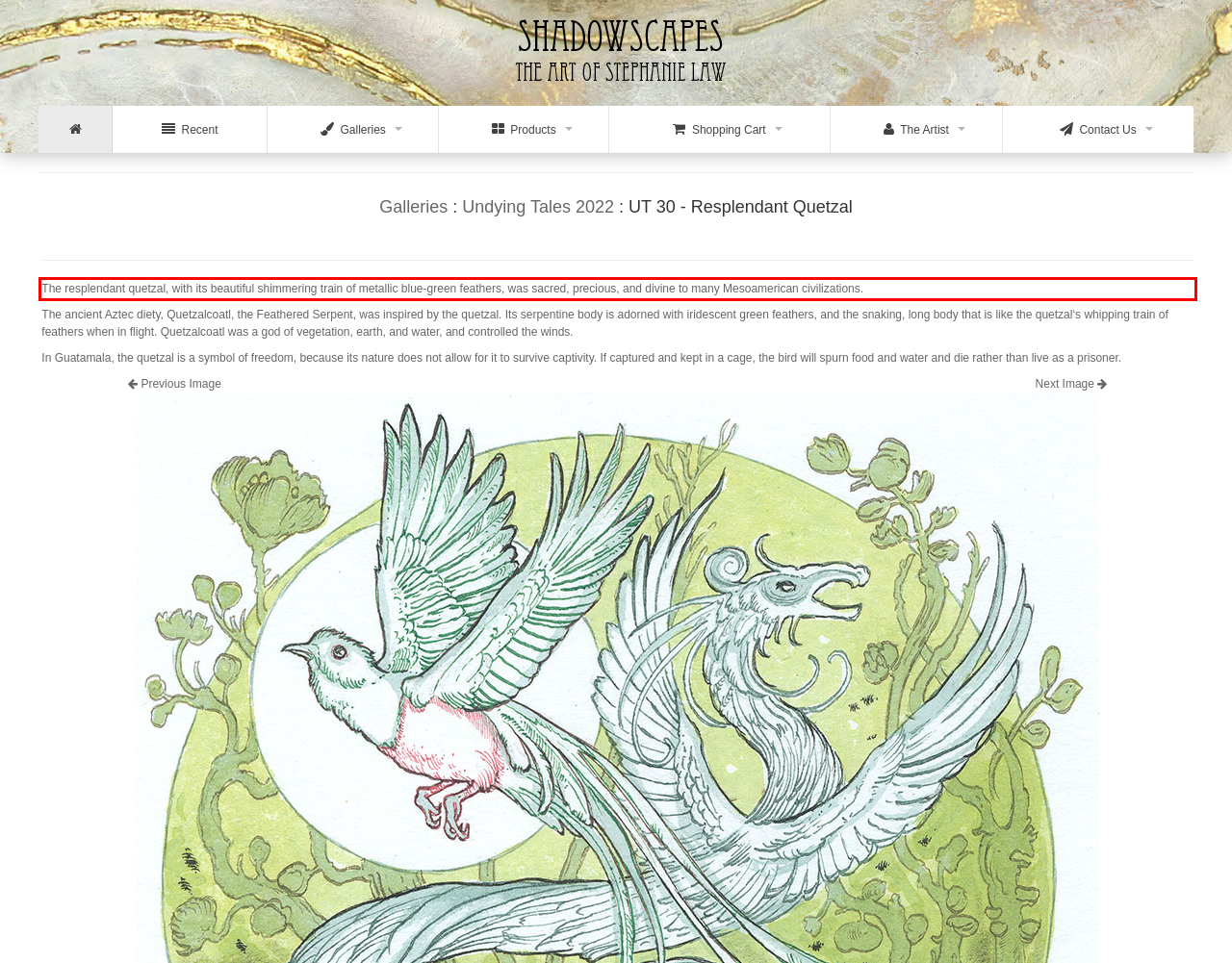Using the provided screenshot of a webpage, recognize the text inside the red rectangle bounding box by performing OCR.

The resplendant quetzal, with its beautiful shimmering train of metallic blue-green feathers, was sacred, precious, and divine to many Mesoamerican civilizations.